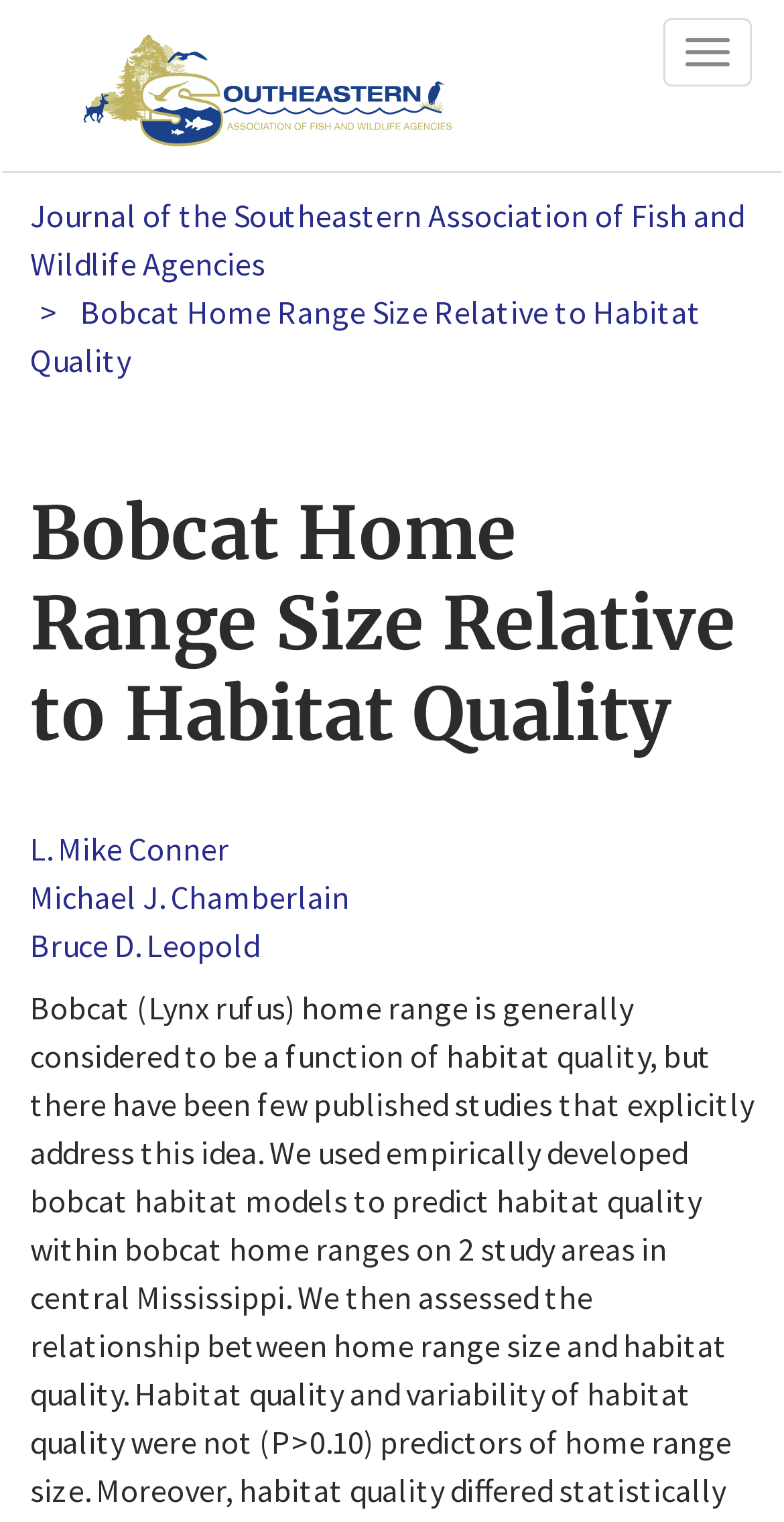How many authors are listed?
Based on the image, answer the question with a single word or brief phrase.

3